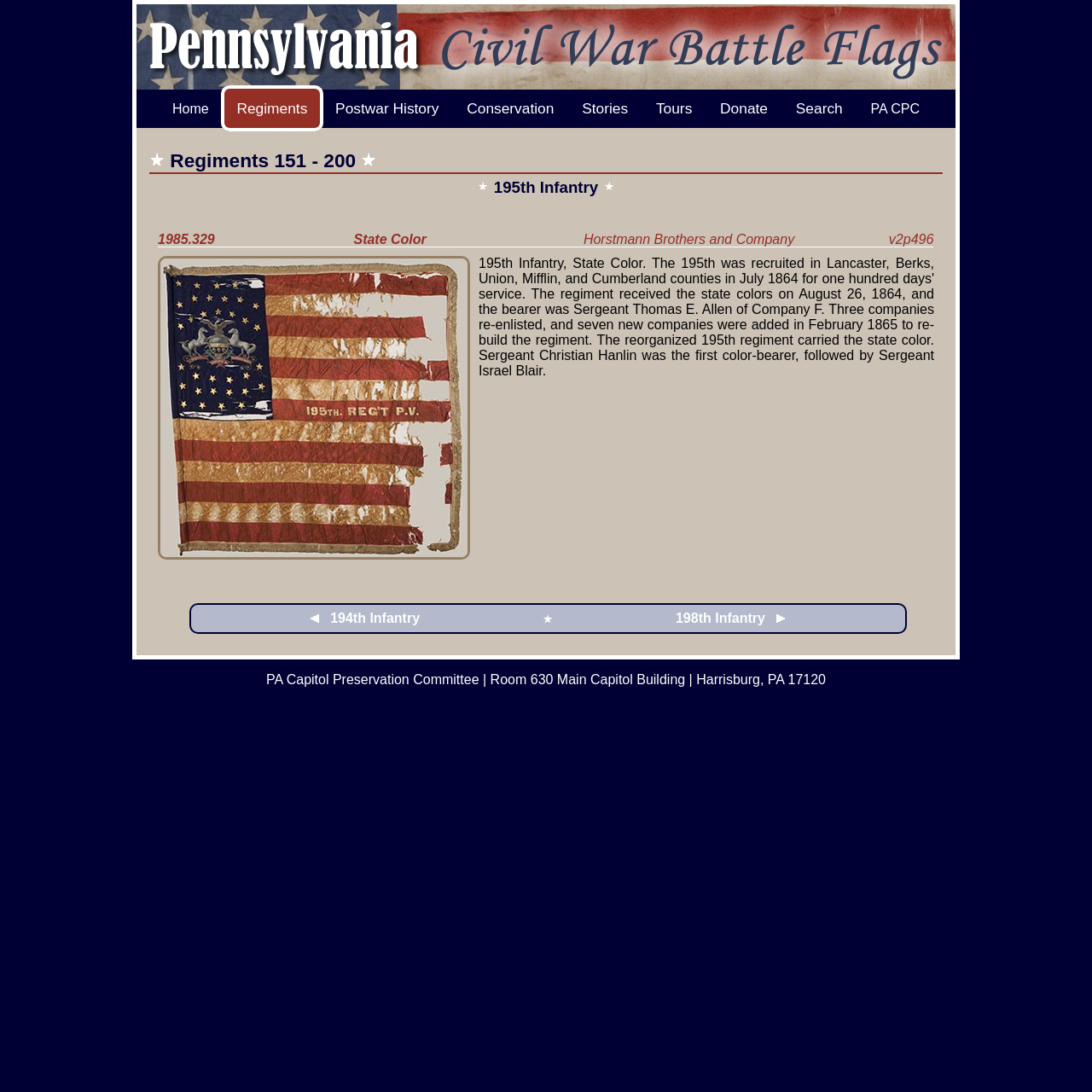Write an exhaustive caption that covers the webpage's main aspects.

The webpage is about Pennsylvania Civil War Flags, specifically showcasing regiments 151-200. At the top, there is a navigation menu with links to "Home", "Regiments", "Postwar History", "Conservation", "Stories", "Tours", "Donate", and "Search", as well as a link to "PA CPC". 

Below the navigation menu, there is a heading "Regiments 151 - 200" with an image on the left and a link to the same title on the right. 

The main content of the webpage is divided into sections, each representing a different regiment. The first section is about the 195th Infantry, featuring two images. 

Below the 195th Infantry section, there are four lines of text, each describing a different item, including a state color and a company. To the left of each text line, there is an image, except for the last line. 

Further down, there are links to the 194th Infantry and 198th Infantry, each accompanied by a small image. Between these two links, there is a small, empty space. 

At the bottom of the webpage, there is a footer with the contact information of the PA Capitol Preservation Committee.